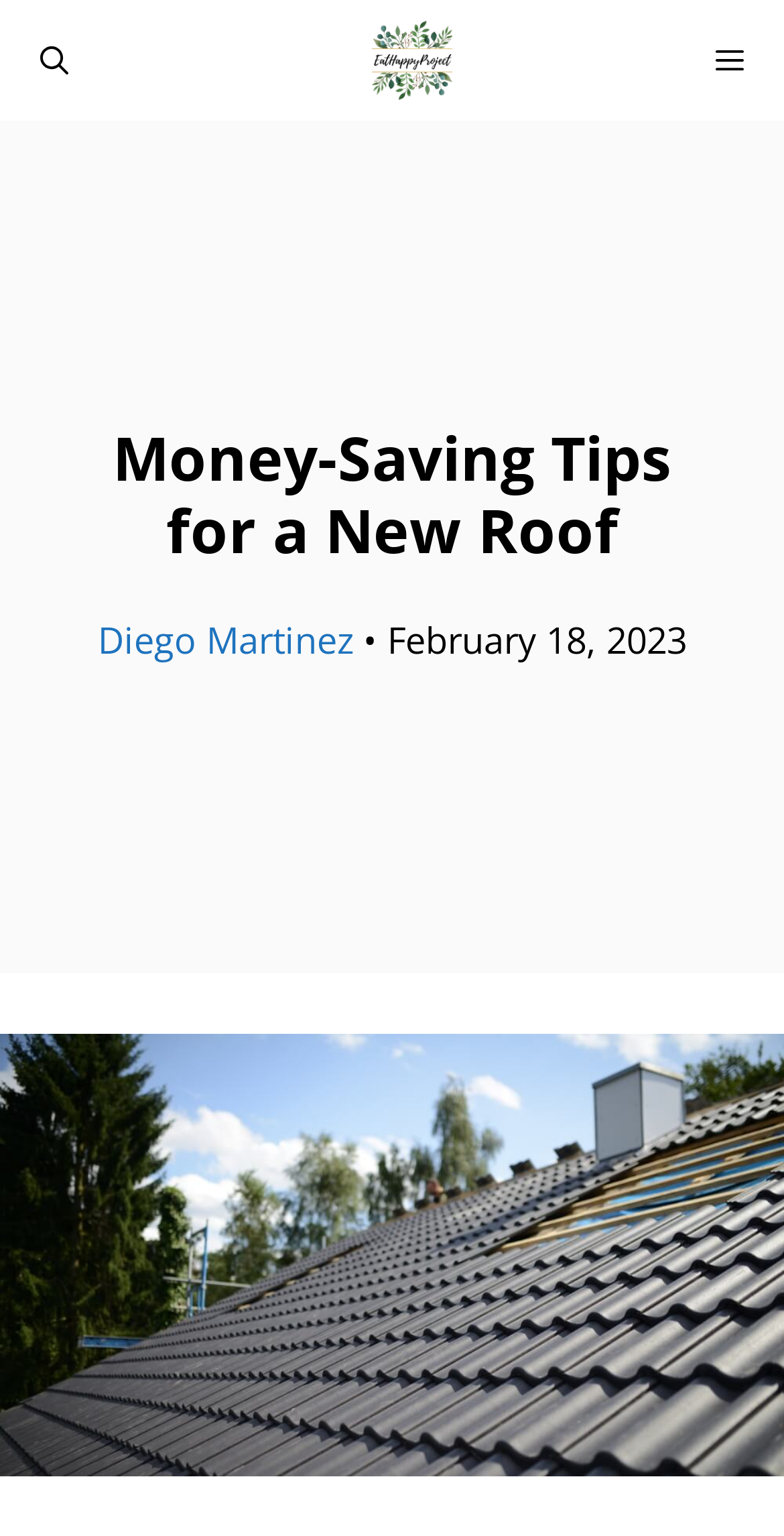Is the menu expanded?
Using the image, answer in one word or phrase.

No